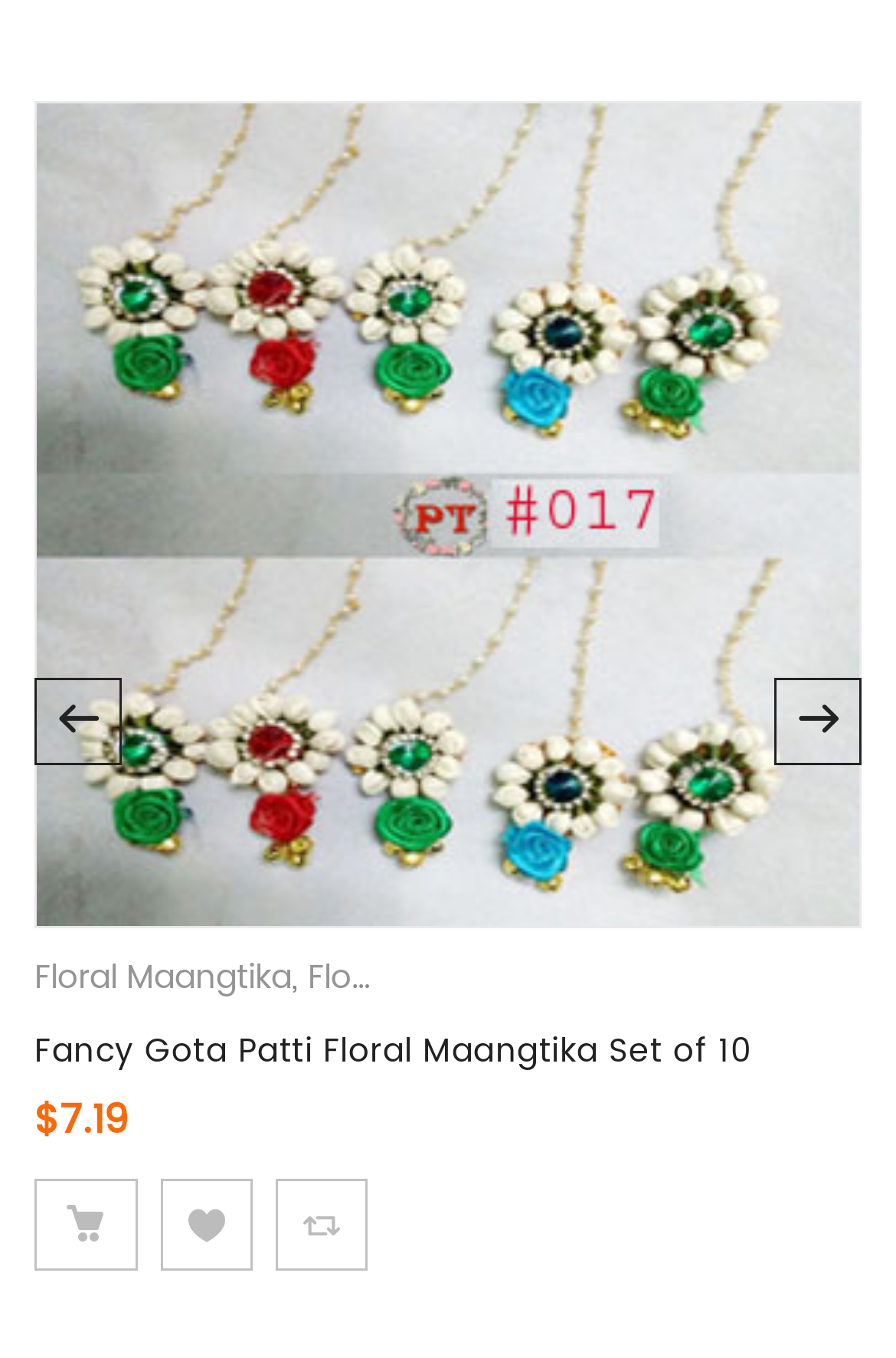Identify the bounding box coordinates of the clickable region to carry out the given instruction: "Enter your name".

[0.038, 0.355, 0.962, 0.423]